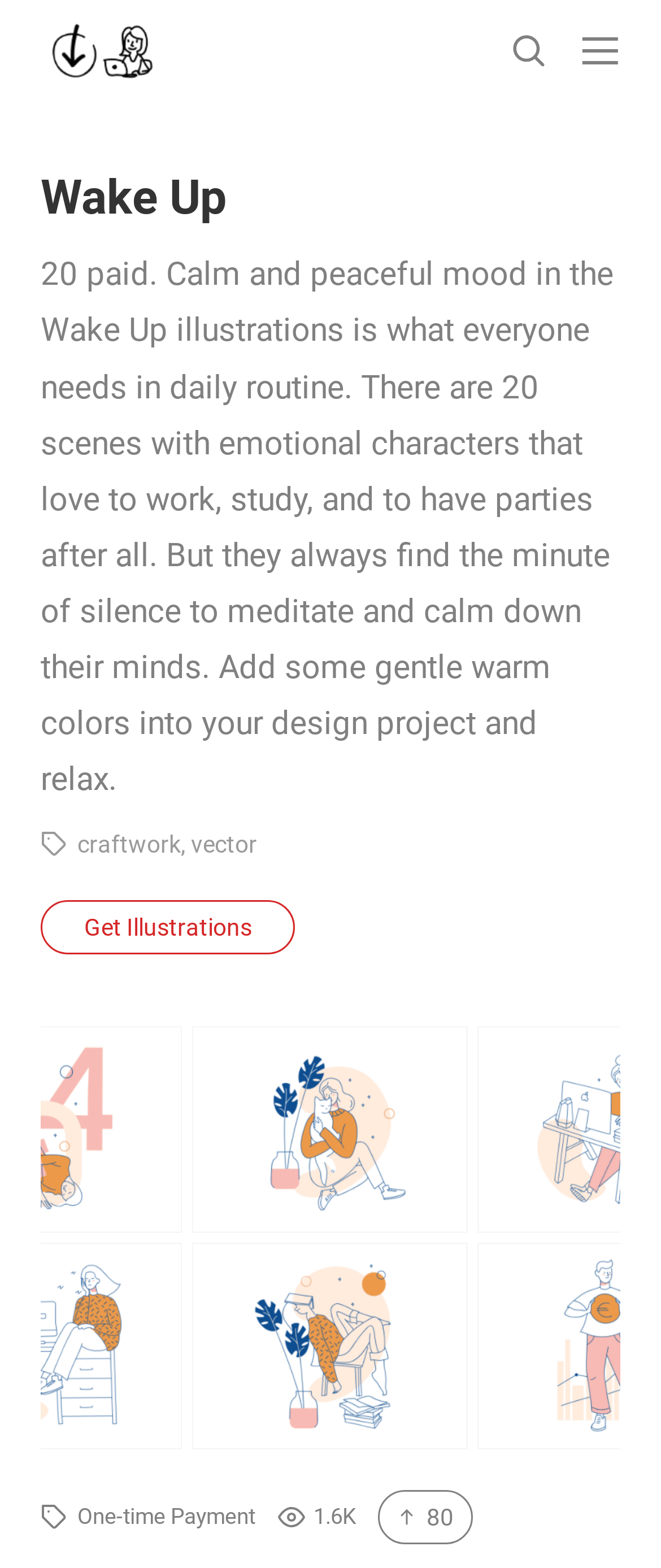What is the purpose of the 'Search' button?
Utilize the image to construct a detailed and well-explained answer.

The 'Search' button is likely used to search for specific illustrations or keywords on the webpage, as it is a common functionality on websites with a large collection of content.